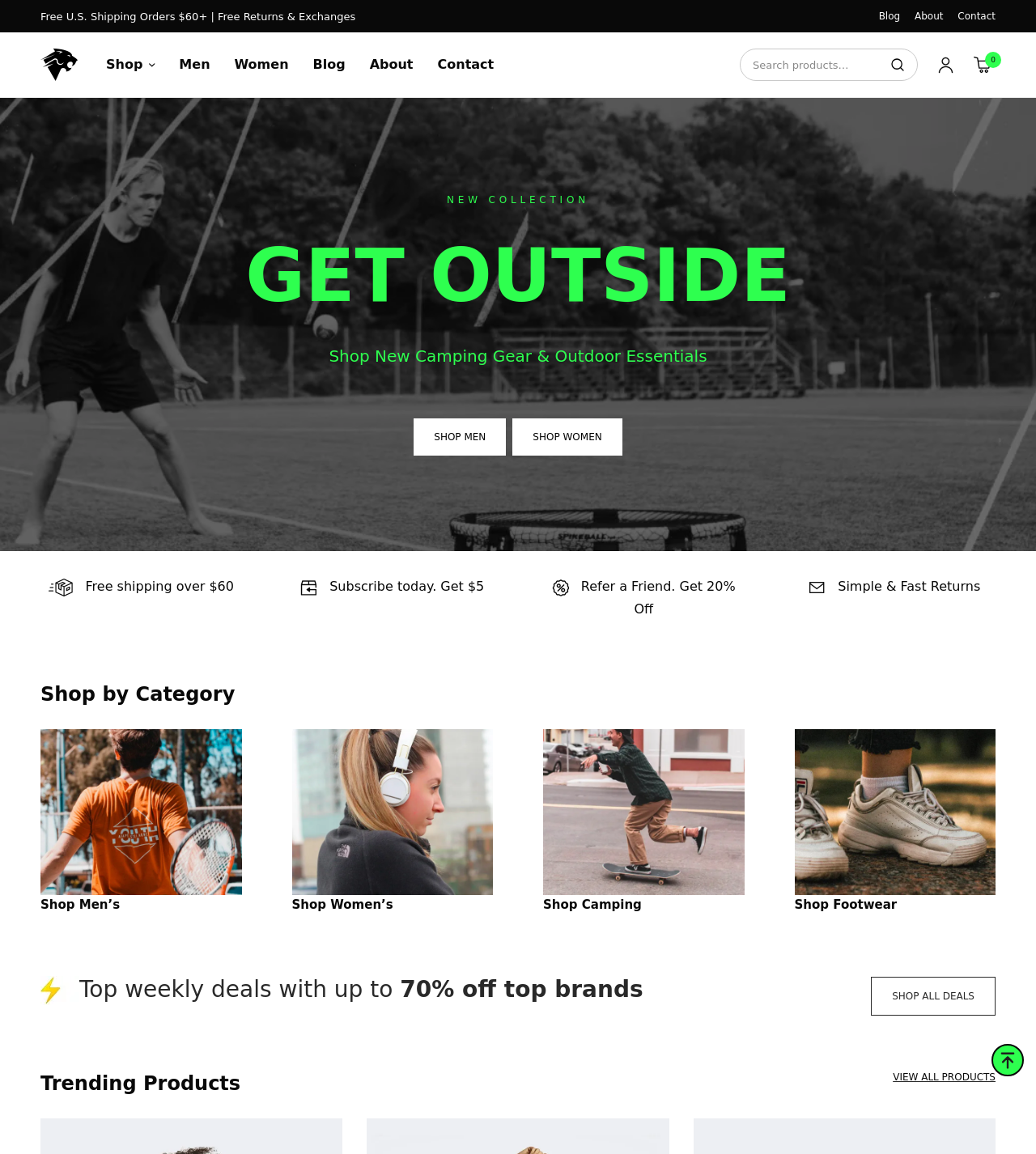Please locate the bounding box coordinates of the element that should be clicked to achieve the given instruction: "Search for products".

[0.714, 0.042, 0.886, 0.07]